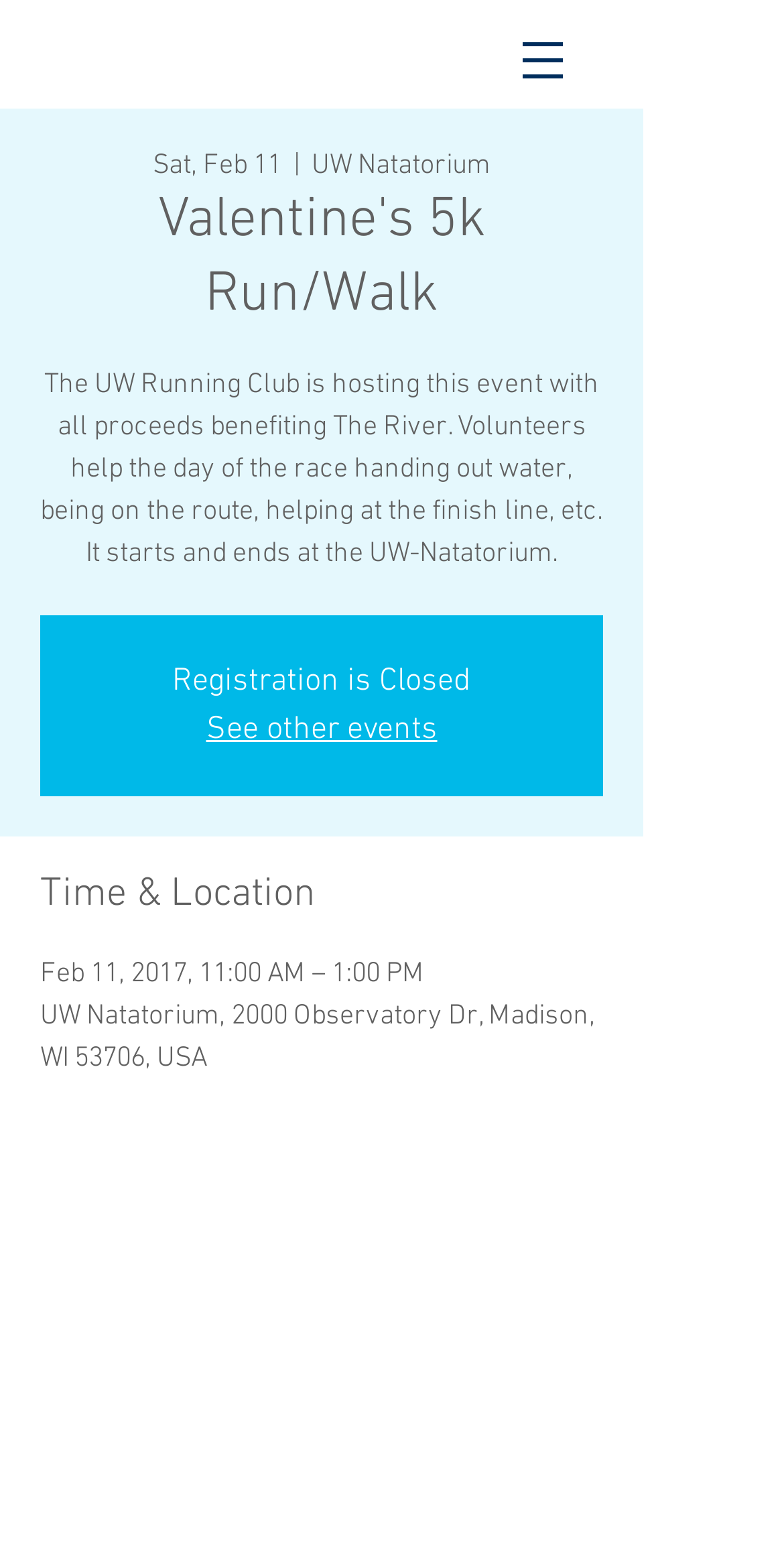What time does the event start?
Deliver a detailed and extensive answer to the question.

I found the start time of the event by looking at the 'Time & Location' section, where it says 'Feb 11, 2017, 11:00 AM – 1:00 PM'.